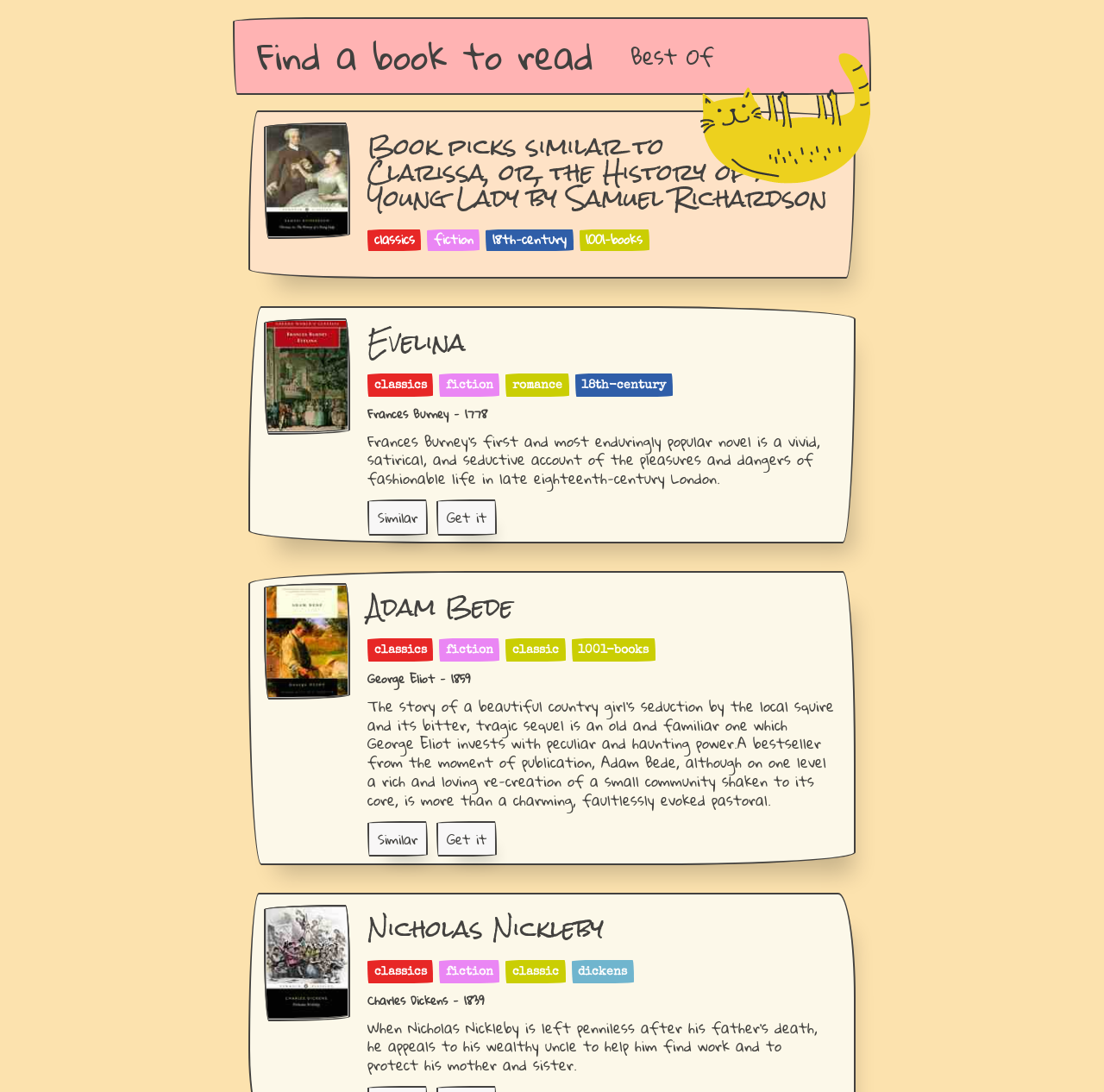Give a detailed account of the webpage.

The webpage is focused on finding a book to read, with a prominent heading "Find a book to read" at the top left. Below this heading, there is an image on the left side, and a link "Find a book to read" on the right side. 

To the right of the image, there is a link "Best Of" followed by a static text "\xa0". 

Below these elements, there are three sections, each containing a heading, some static texts, links, and images. The first section is about "Evelina" by Frances Burney, with a heading, static texts describing the book, and links to genres like "classics", "fiction", and "romance". There are also buttons to find similar books or get the book. 

The second section is about "Adam Bede" by George Eliot, with a similar layout to the first section. The third section is about "Nicholas Nickleby" by Charles Dickens, again with a similar layout. 

Throughout the webpage, there are a total of 6 images, 3 headings, 13 links, 7 static texts, and 4 buttons. The images are scattered throughout the page, mostly on the left side of each section. The links and buttons are placed below the headings and static texts, and are aligned to the right side of each section.